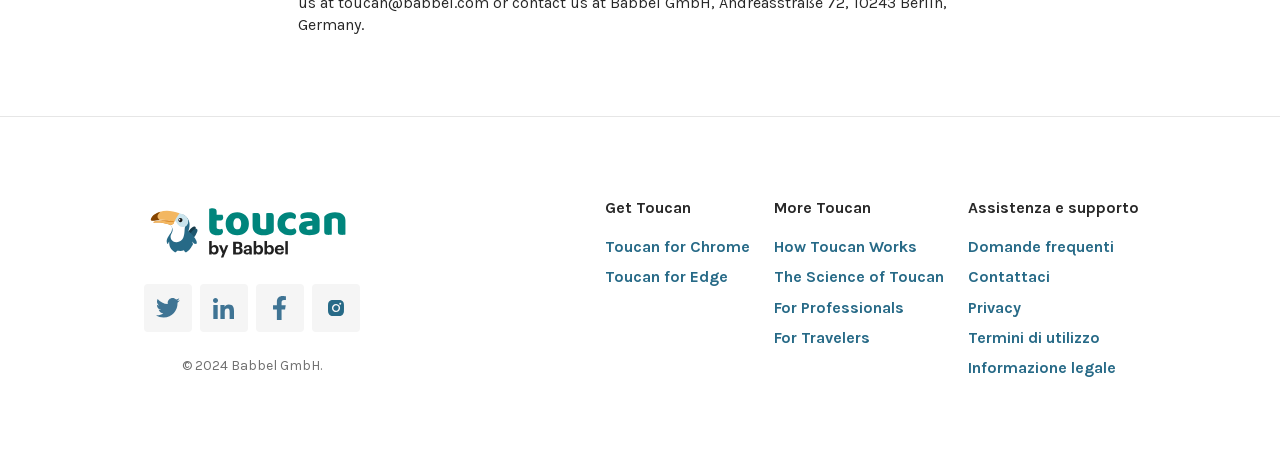Identify the bounding box coordinates of the area that should be clicked in order to complete the given instruction: "Click the Toucan logo". The bounding box coordinates should be four float numbers between 0 and 1, i.e., [left, top, right, bottom].

[0.111, 0.429, 0.282, 0.583]